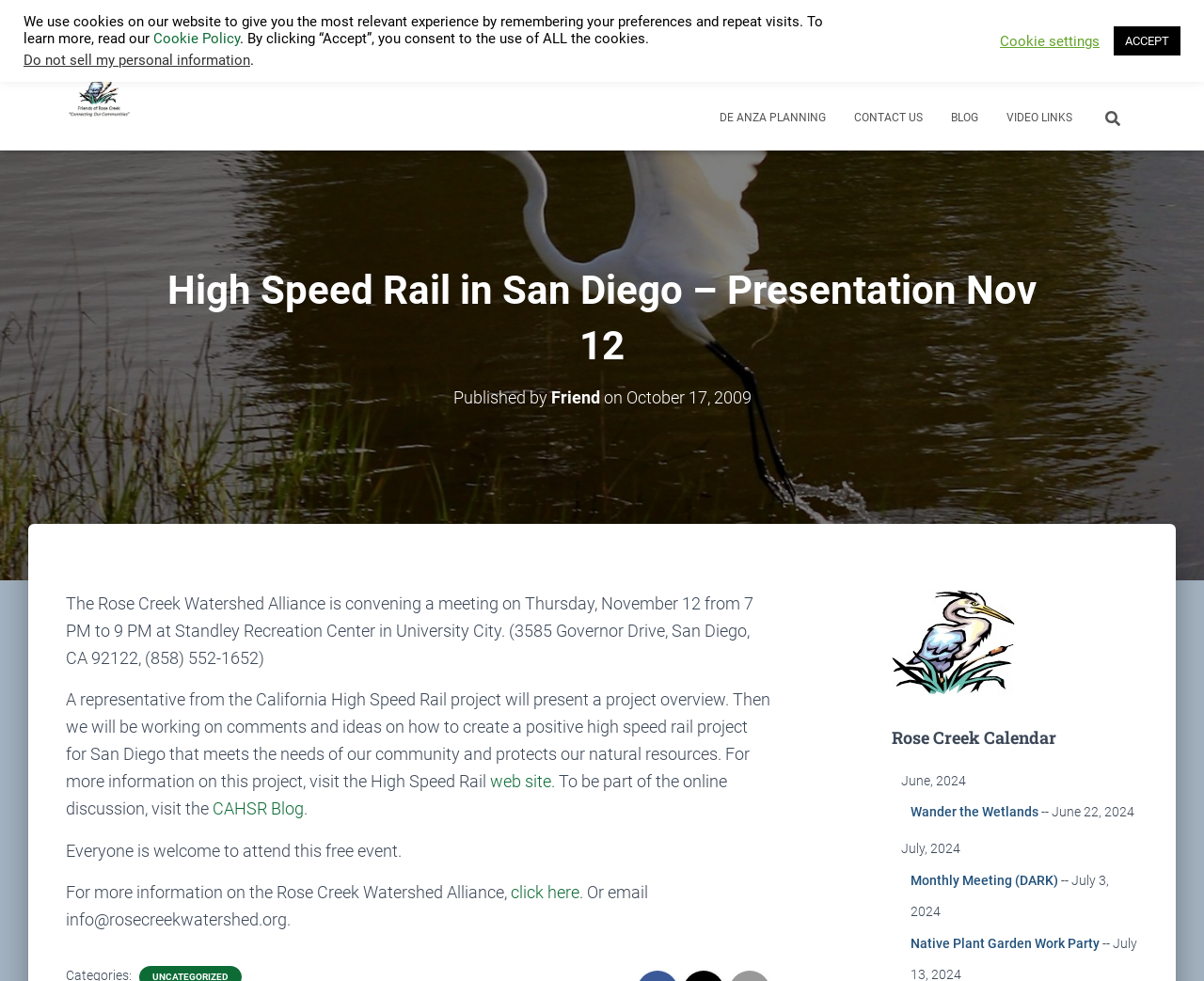Using floating point numbers between 0 and 1, provide the bounding box coordinates in the format (top-left x, top-left y, bottom-right x, bottom-right y). Locate the UI element described here: Lower Rose Creek Park

[0.809, 0.048, 0.945, 0.096]